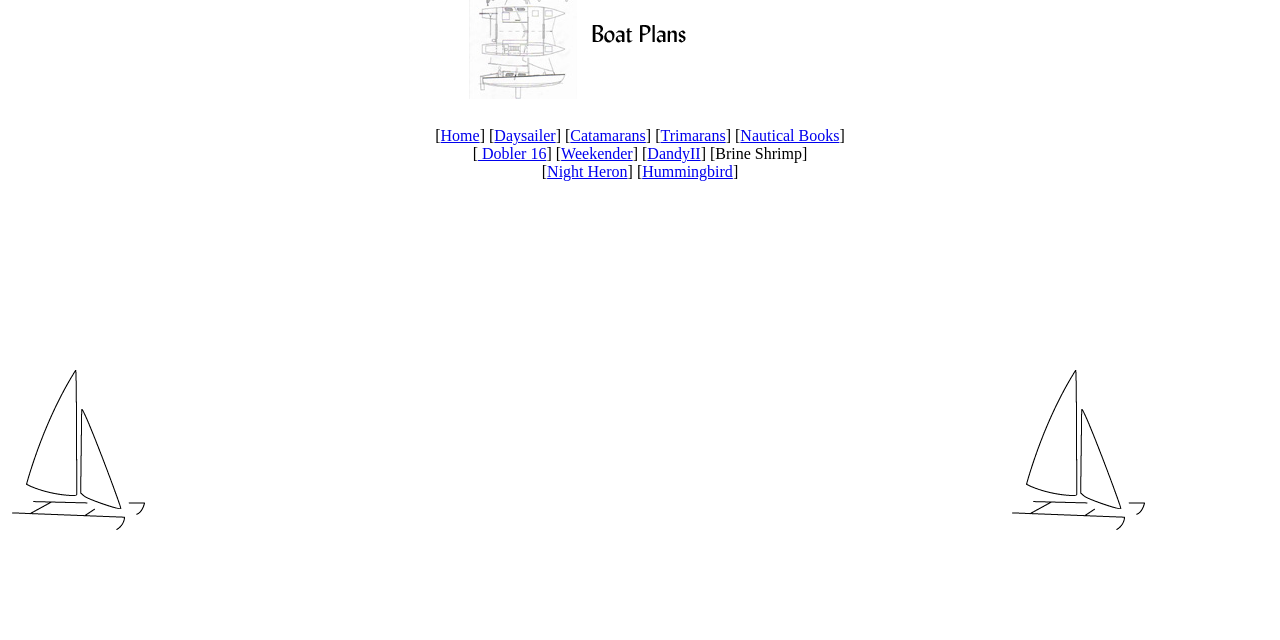Using the element description provided, determine the bounding box coordinates in the format (top-left x, top-left y, bottom-right x, bottom-right y). Ensure that all values are floating point numbers between 0 and 1. Element description: Night Heron

[0.427, 0.255, 0.49, 0.281]